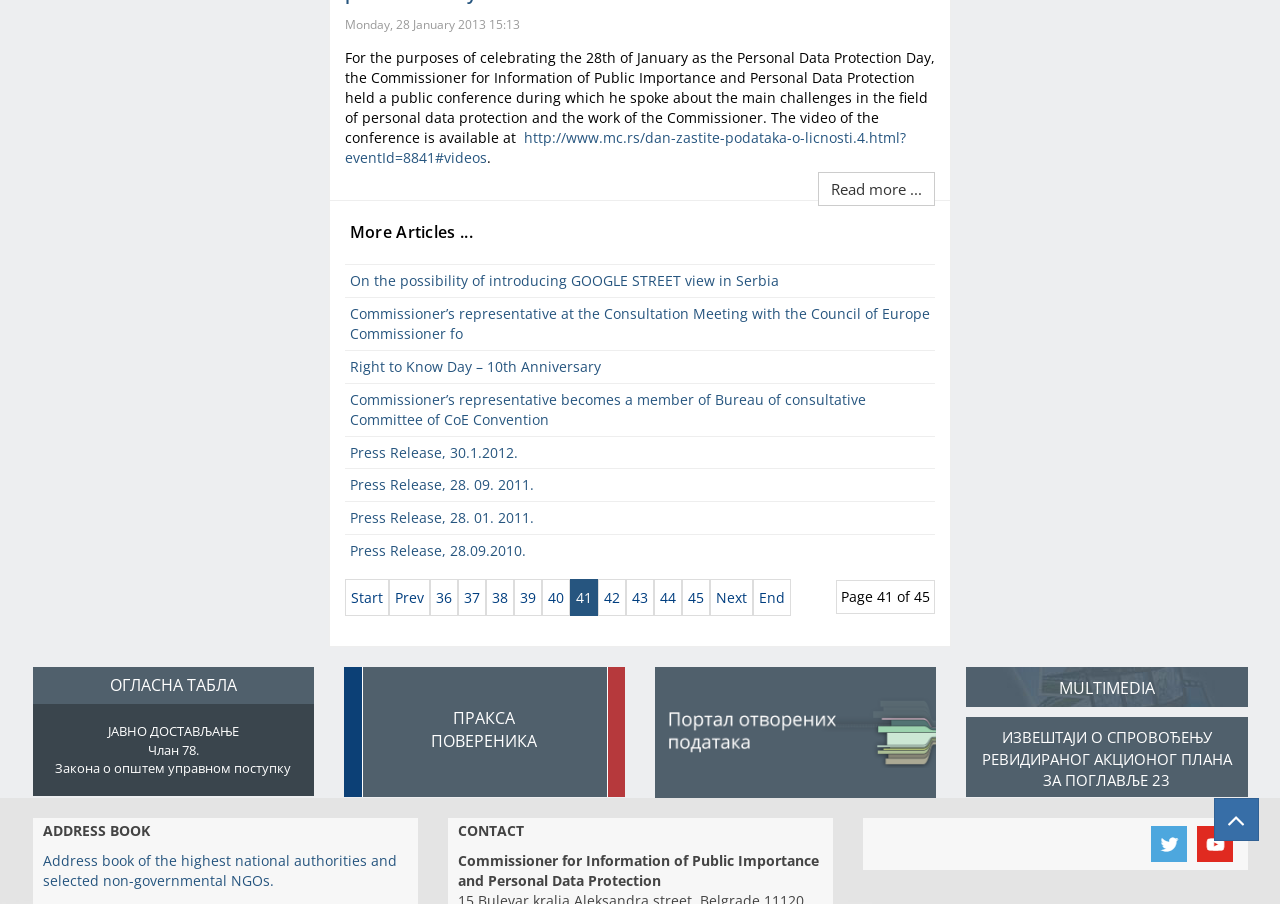Find the coordinates for the bounding box of the element with this description: "Press Release, 28. 01. 2011.".

[0.269, 0.556, 0.731, 0.591]